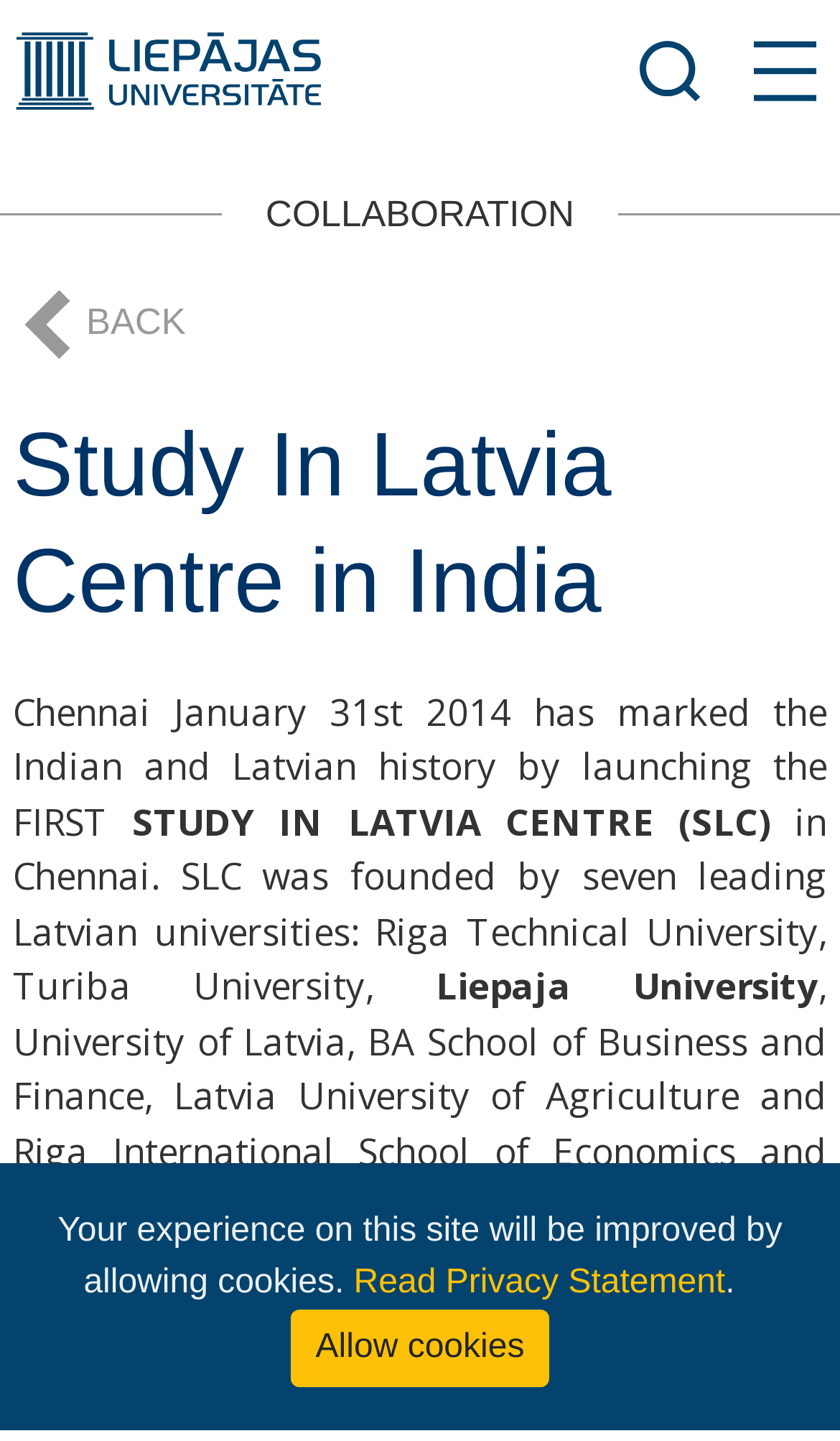Locate and provide the bounding box coordinates for the HTML element that matches this description: "Allow cookies".

[0.345, 0.909, 0.655, 0.963]